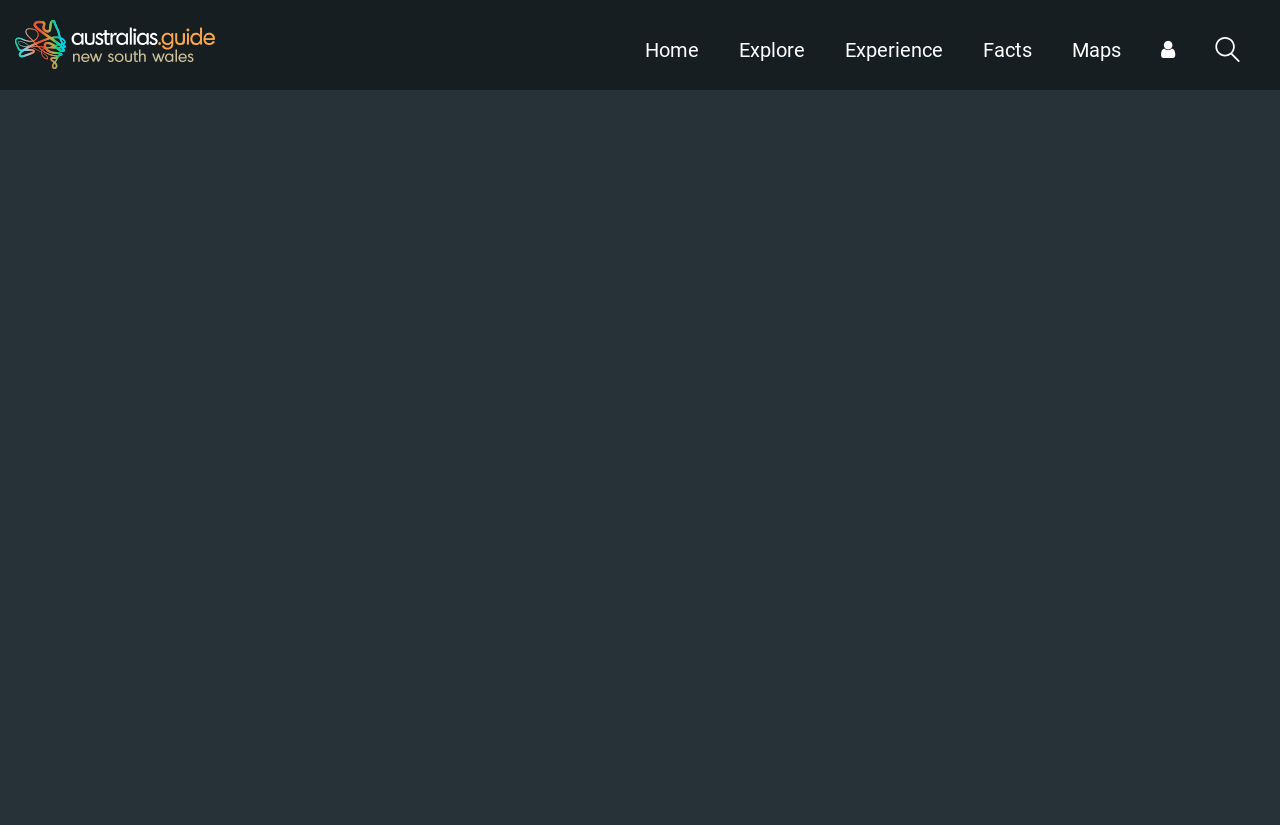Can you show the bounding box coordinates of the region to click on to complete the task described in the instruction: "Click the search icon"?

[0.907, 0.0, 0.918, 0.109]